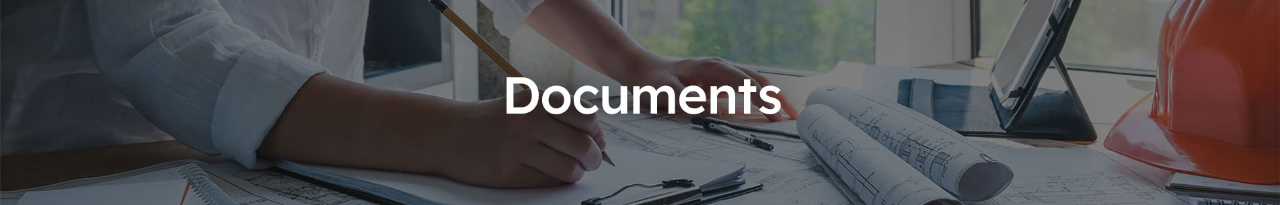What is the significance of the orange hard hat?
Could you answer the question with a detailed and thorough explanation?

The vibrant orange hard hat visible in the background of the image is a common piece of personal protective equipment worn on construction sites, and its presence in the image suggests that the work environment is focused on building and construction, and that safety is a priority.